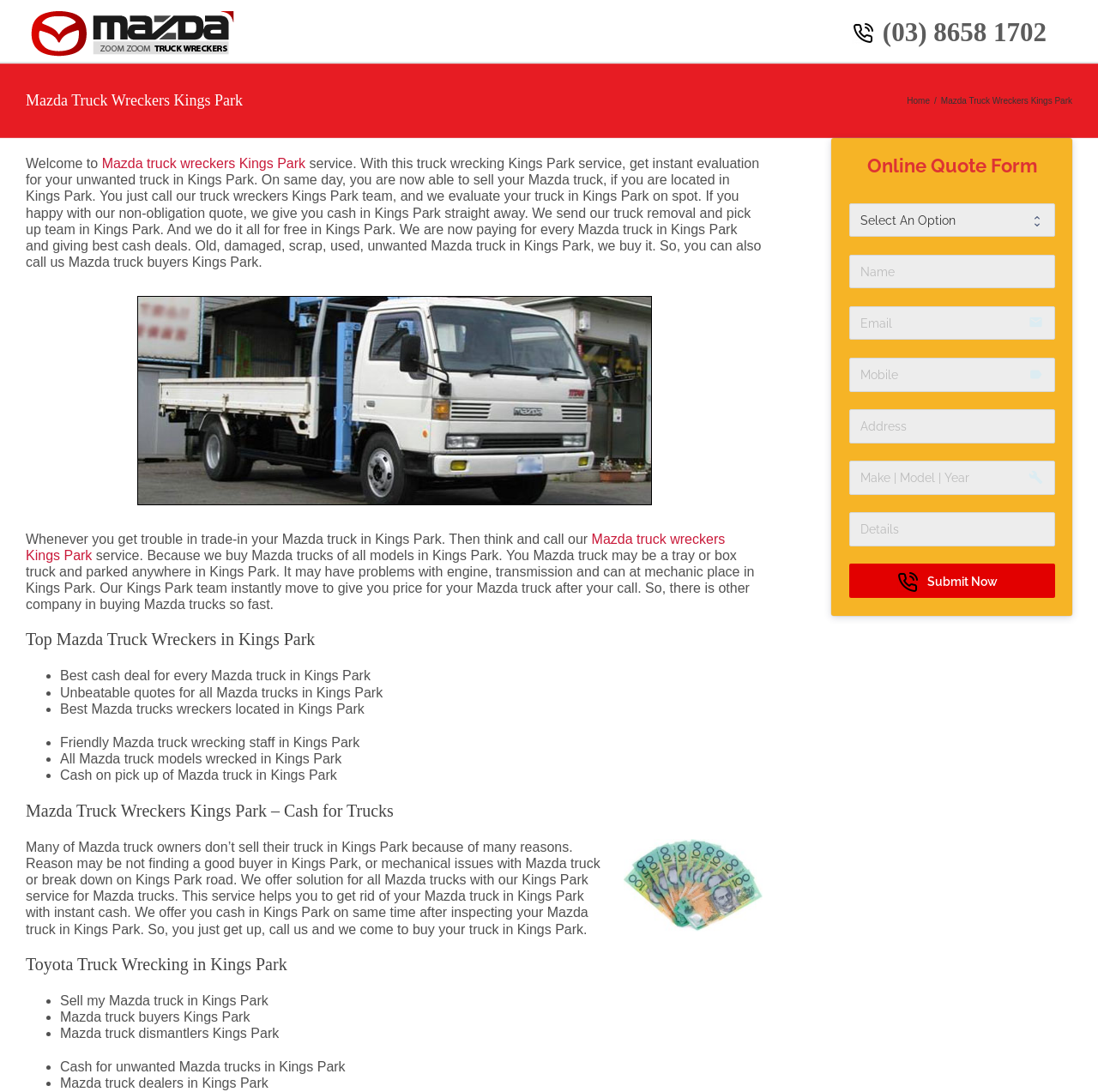Please determine the bounding box coordinates of the section I need to click to accomplish this instruction: "Click the Mazda Truck Wreckers Melbourne Logo".

[0.023, 0.004, 0.219, 0.055]